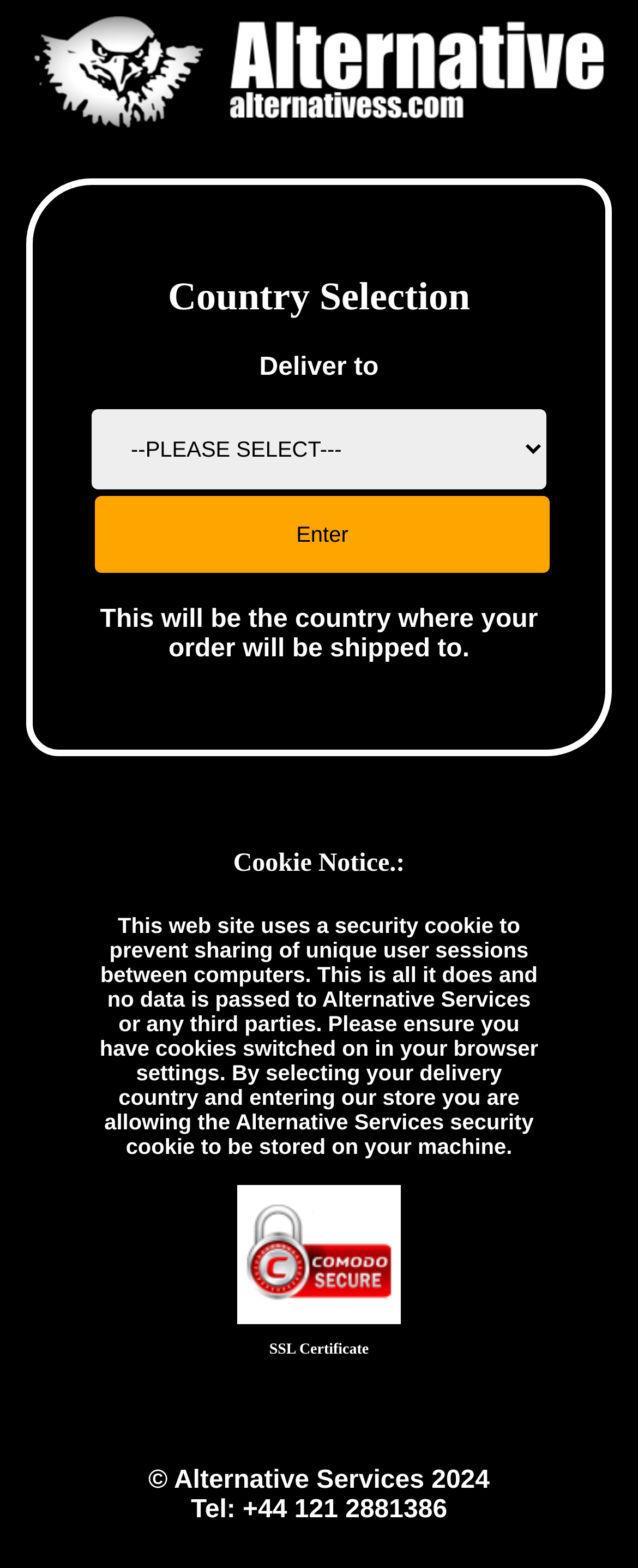Please reply to the following question with a single word or a short phrase:
What is the purpose of the security cookie?

Prevent sharing of unique user sessions